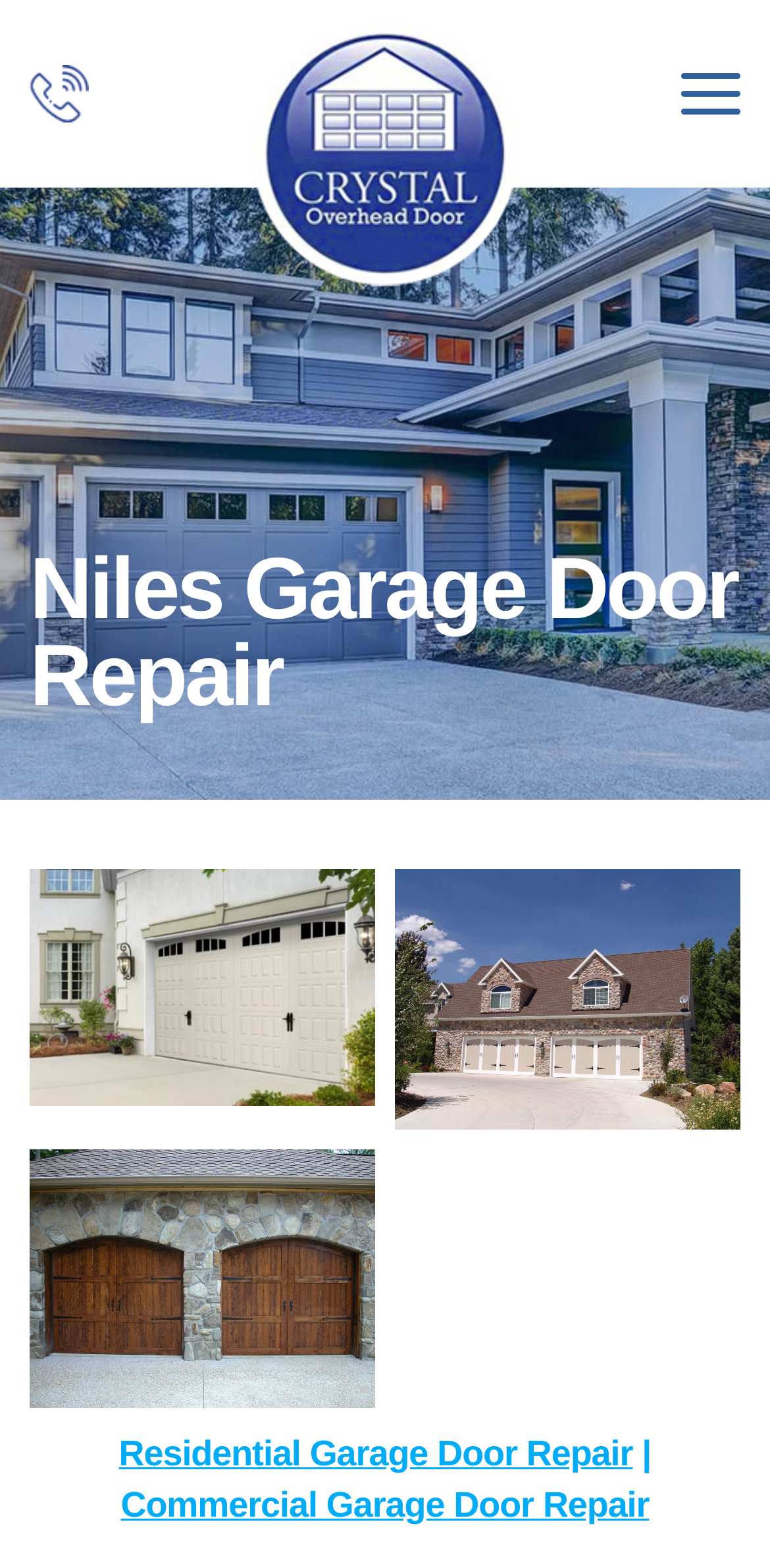Please provide a comprehensive response to the question below by analyzing the image: 
What are the two types of garage door repair services offered?

I found the two link elements with descriptions 'Residential Garage Door Repair' and 'Commercial Garage Door Repair' under the heading 'Residential Garage Door Repair | Commercial Garage Door Repair'. These links likely represent the two types of garage door repair services offered.